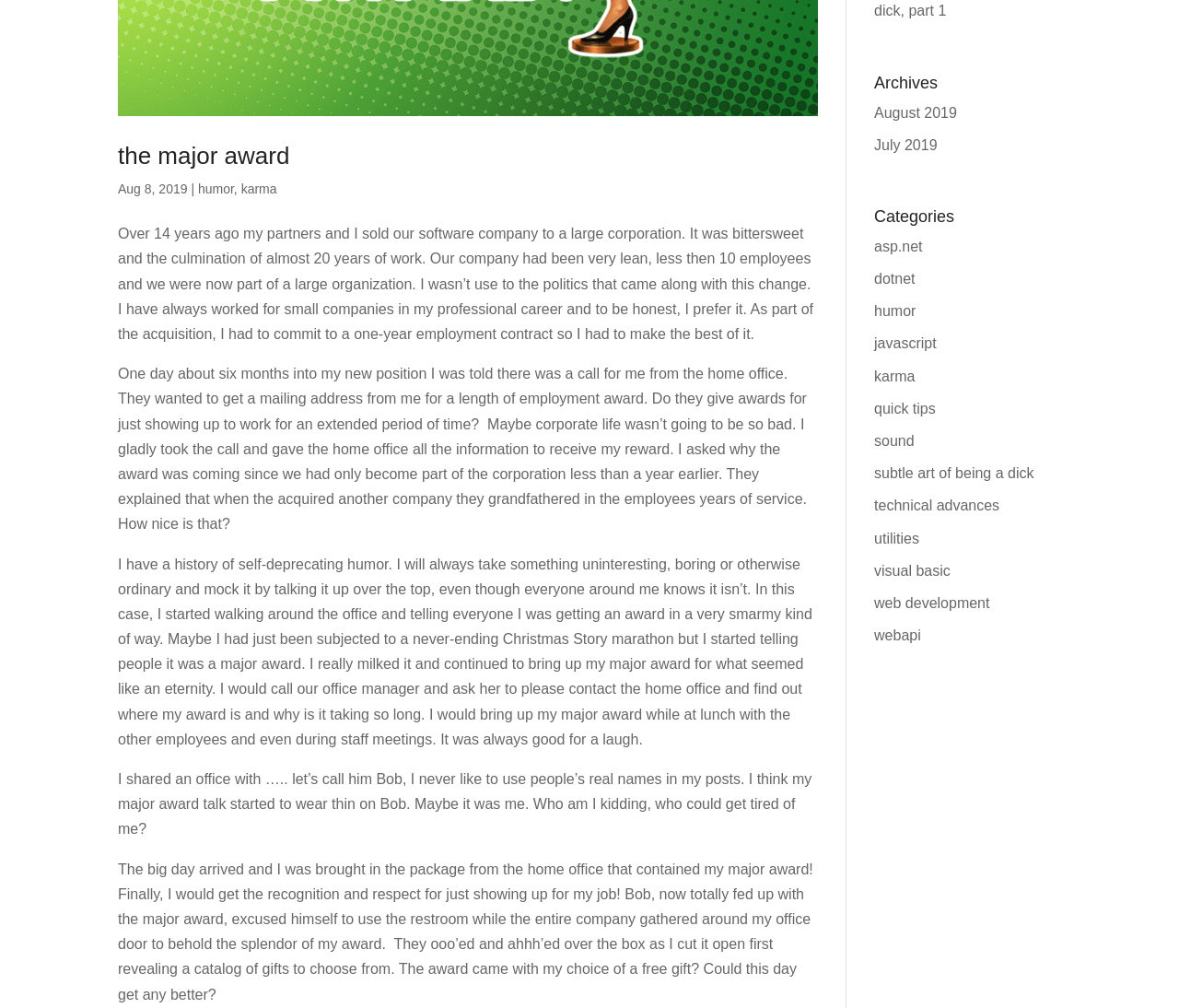Identify the bounding box for the UI element described as: "karma". The coordinates should be four float numbers between 0 and 1, i.e., [left, top, right, bottom].

[0.204, 0.18, 0.235, 0.195]